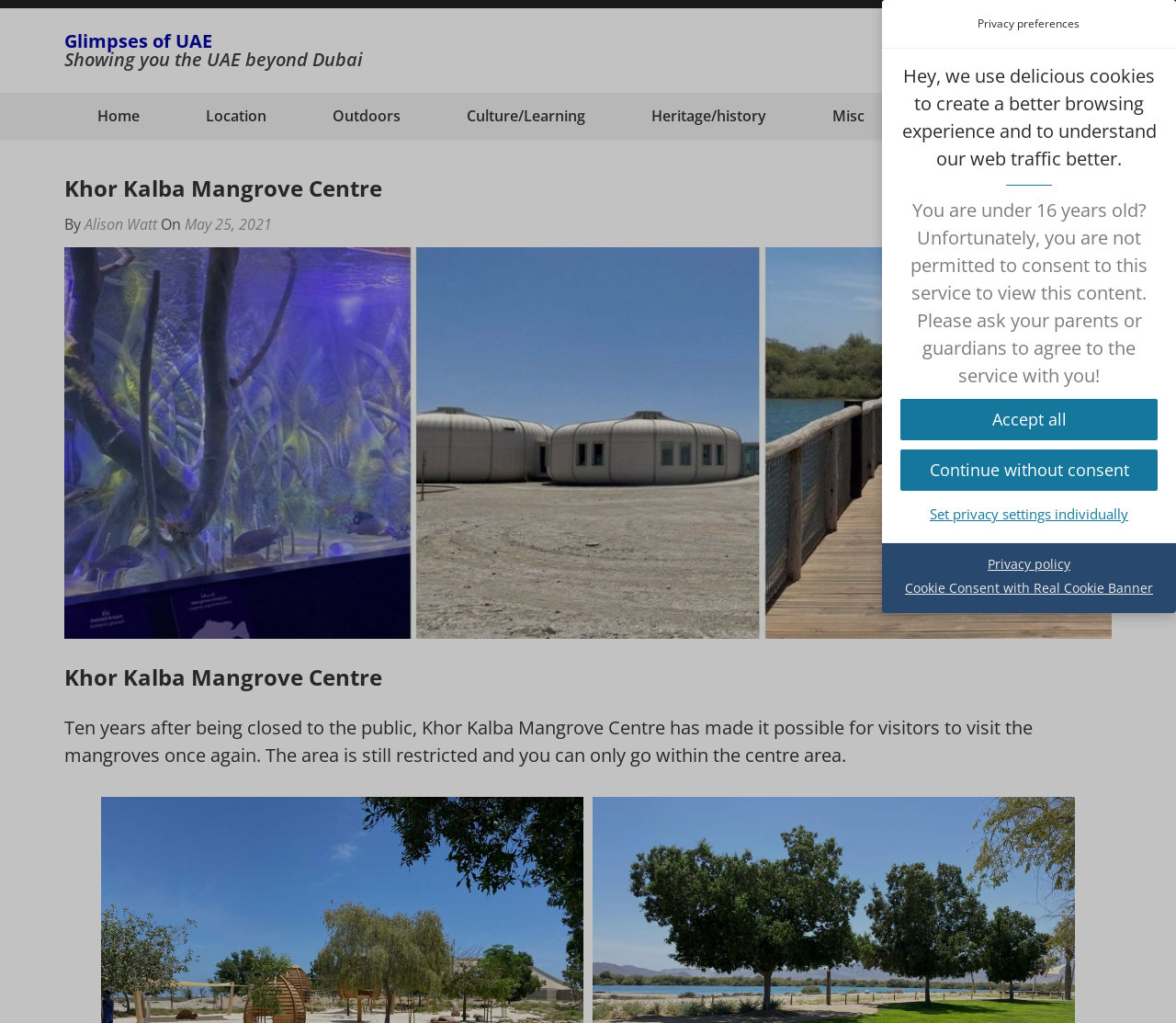How many buttons are available for consent options?
Using the picture, provide a one-word or short phrase answer.

2